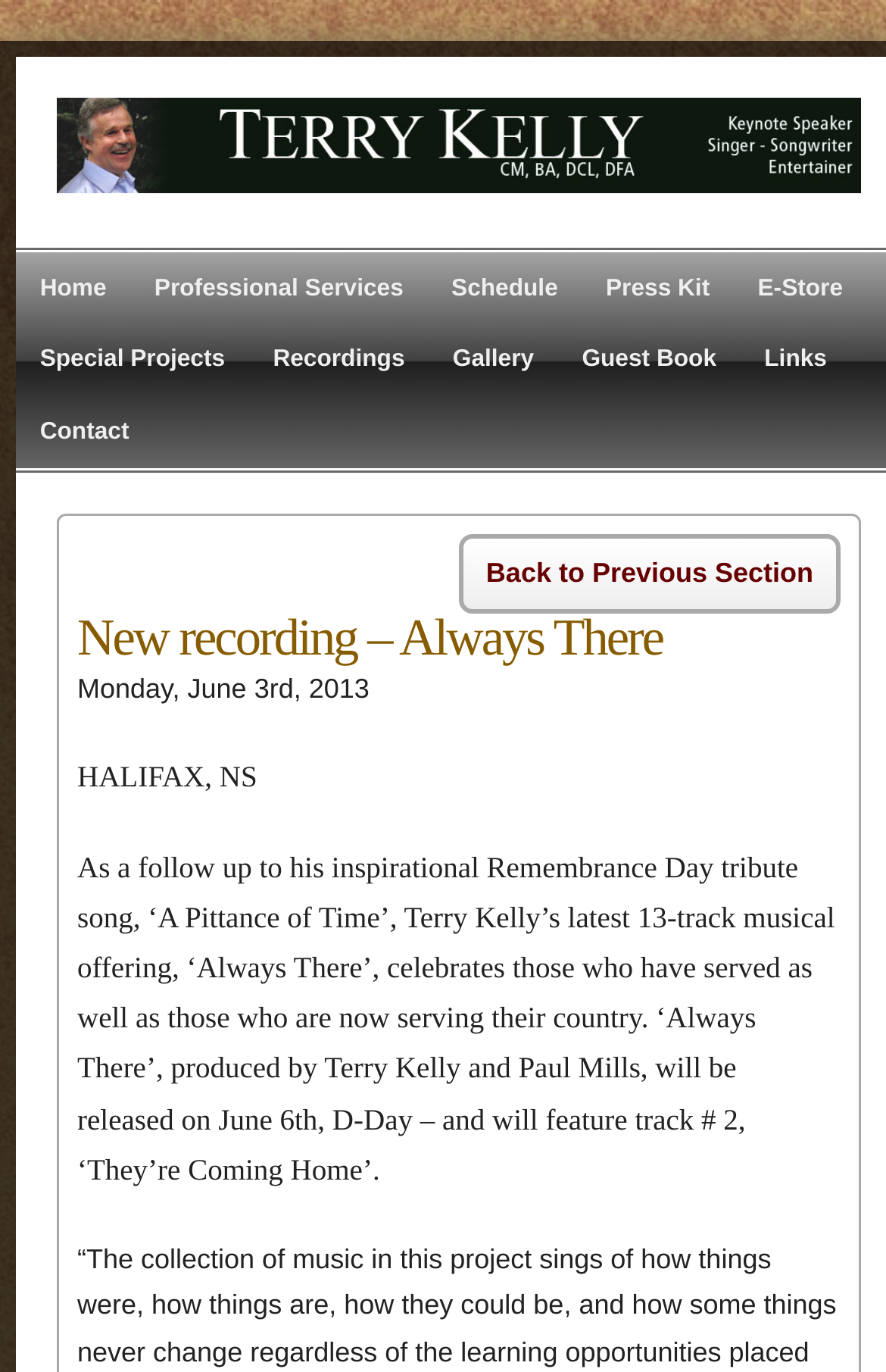Locate the bounding box coordinates of the area to click to fulfill this instruction: "check the press kit". The bounding box should be presented as four float numbers between 0 and 1, in the order [left, top, right, bottom].

[0.657, 0.185, 0.828, 0.237]